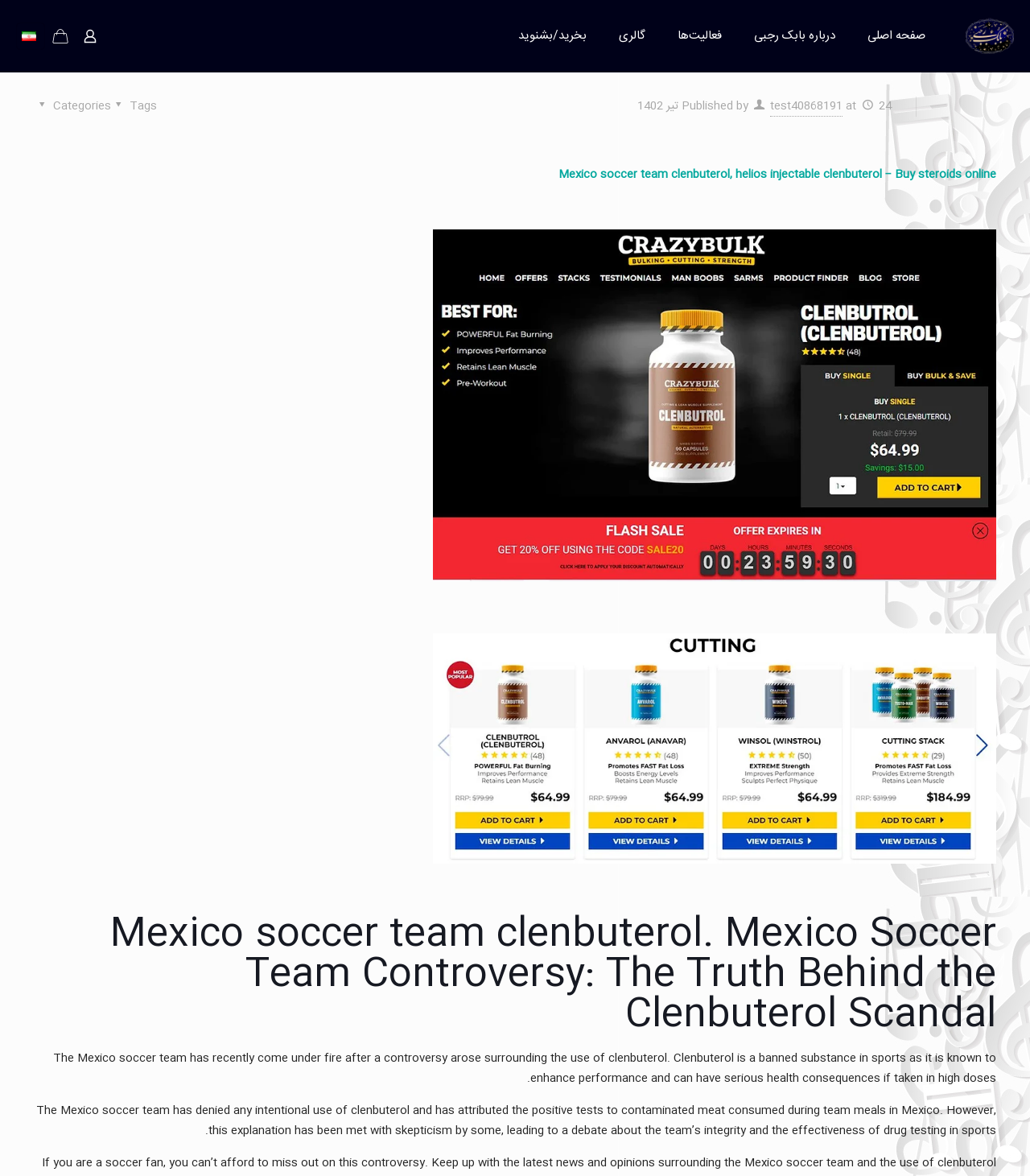Give a concise answer using only one word or phrase for this question:
What is the category of the webpage?

Mexico soccer team clenbuterol